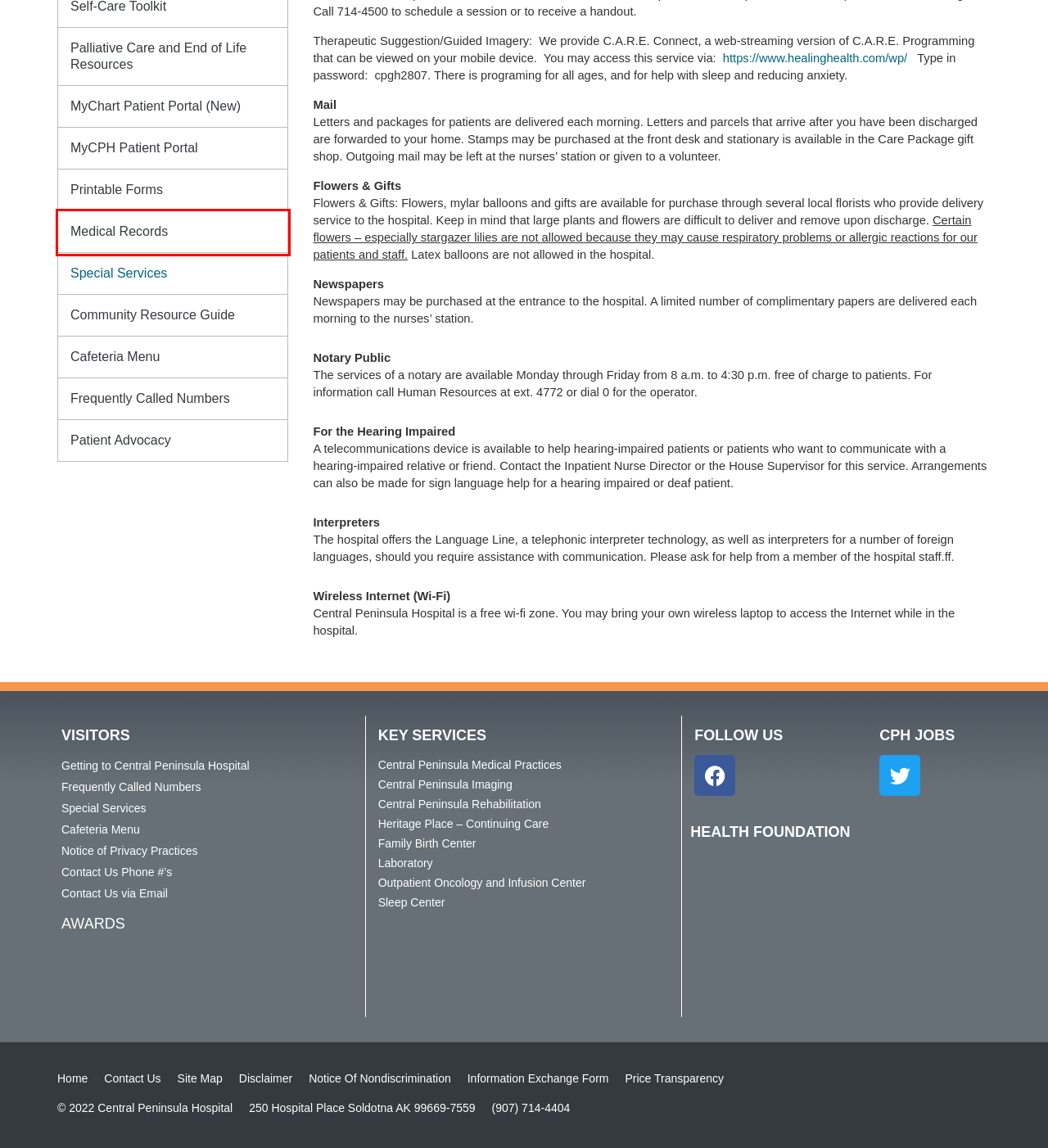Look at the screenshot of a webpage with a red bounding box and select the webpage description that best corresponds to the new page after clicking the element in the red box. Here are the options:
A. Central Peninsula Rehabilitation
B. Palliative Care - CPH
C. Medical Records
D. Family Birth Center
E. Laboratory
F. Price Information
G. Transforming Patient Care: A new electronic health record
H. MyCPH Patient Portal

C